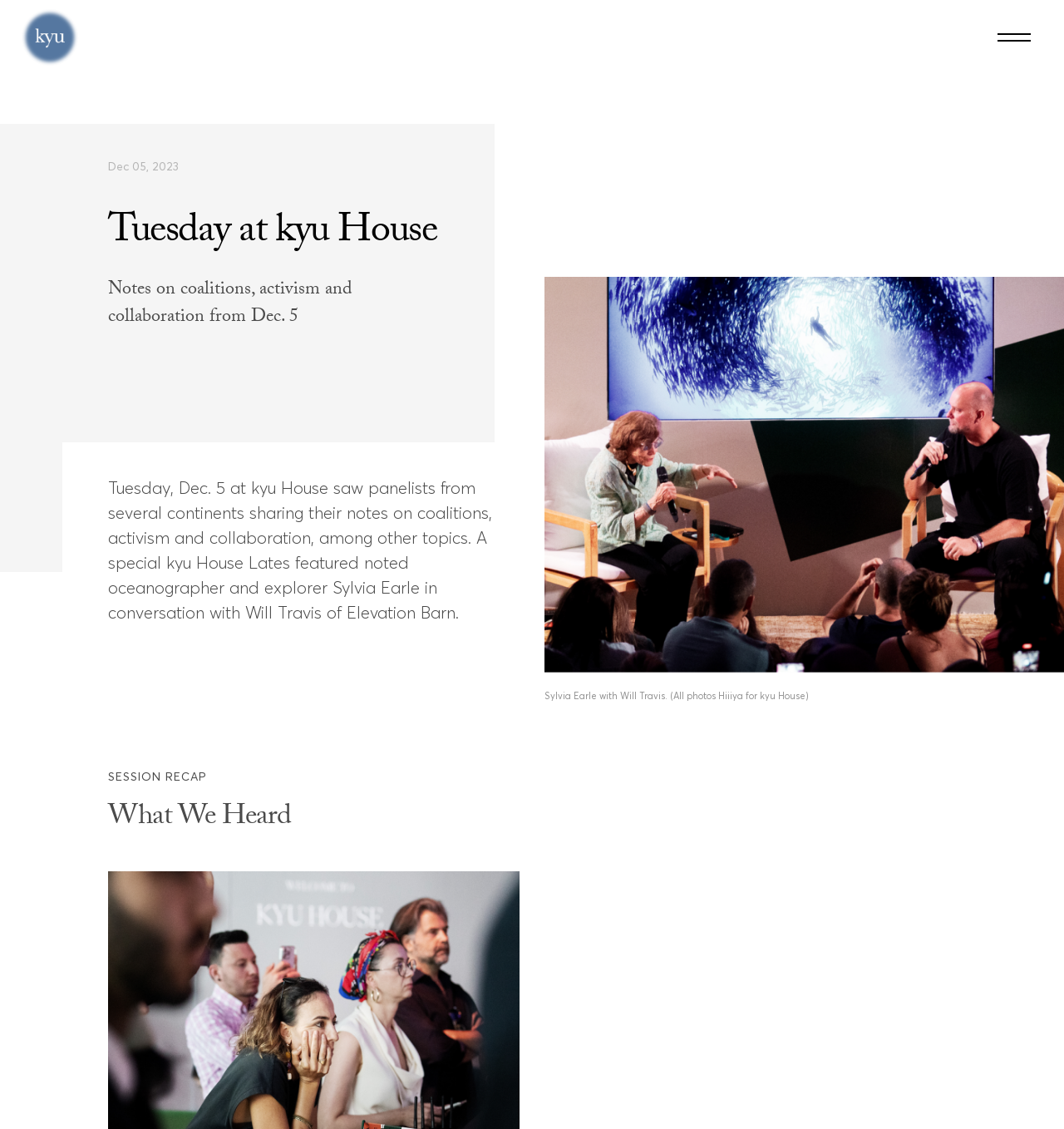Construct a thorough caption encompassing all aspects of the webpage.

The webpage appears to be an event recap page, specifically for an event called "Tuesday at kyu House" that took place on December 5, 2023. 

At the top left, there is a link with a small image, both labeled "kyu". To the right of this, there is a button labeled "Menu". 

Below these elements, there is a date displayed as "Dec 05, 2023". The main title "Tuesday at kyu House" is prominently displayed below the date. 

Following the title, there is a brief summary of the event, which mentions notes on coalitions, activism, and collaboration. 

A large figure, likely an image, takes up a significant portion of the page, with a caption below it. The caption mentions a photo of Sylvia Earle with Will Travis, taken by Hiiiya for kyu House. 

Below the image, there is a longer paragraph that provides more details about the event, including the topics discussed and the featured guests. 

The page is divided into sections, with headings "SESSION RECAP" and "What We Heard" appearing towards the bottom of the page.